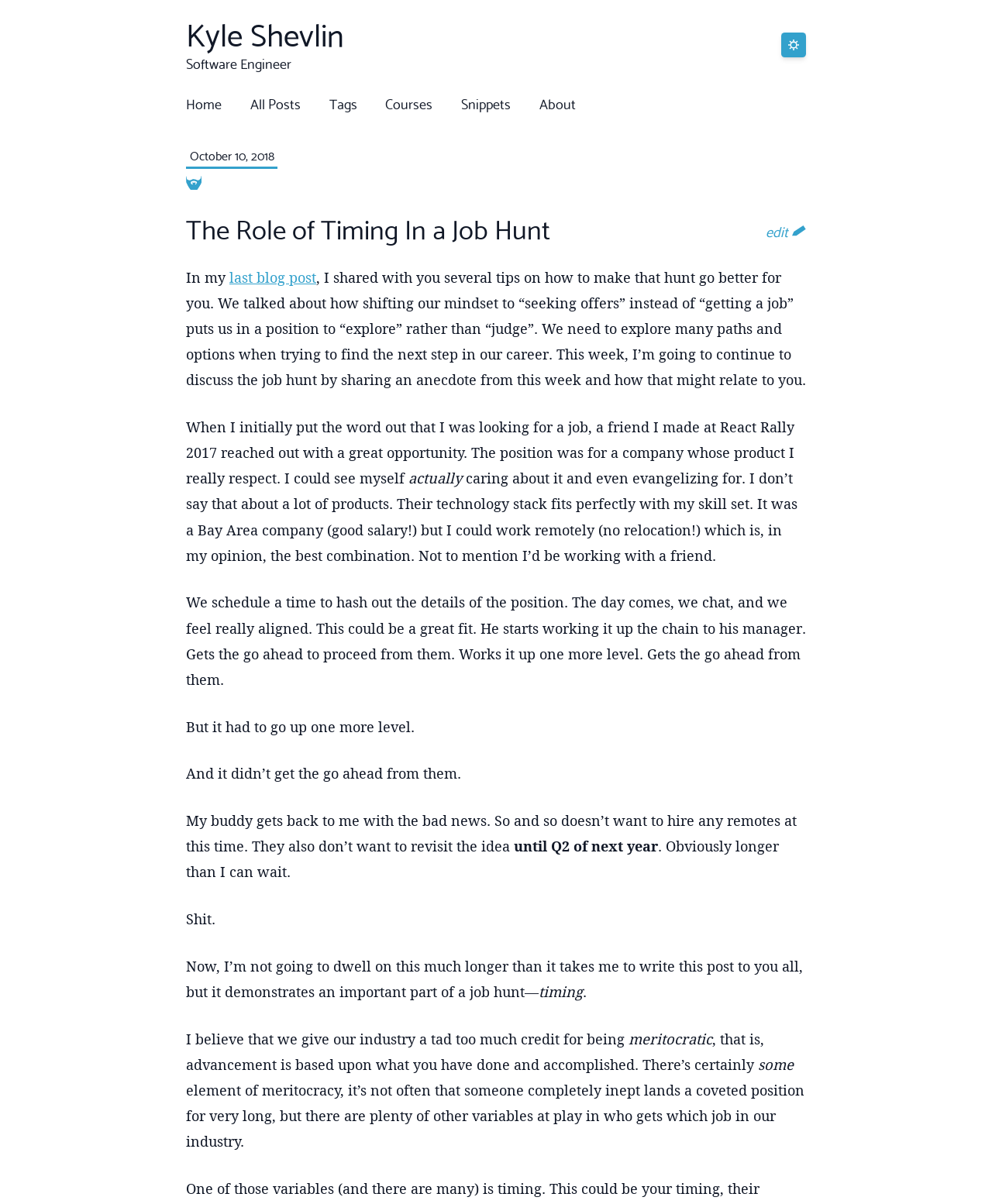Generate a thorough explanation of the webpage's elements.

This webpage is a blog post titled "The Role of Timing In a Job Hunt" by Kyle Shevlin, a software engineer. At the top left, there is a link to the author's profile, "Kyle Shevlin Software Engineer", accompanied by a heading with the same text. To the right of this, there is a button to toggle the theme of the webpage. 

Below the author's profile, there is a navigation menu with links to "Home", "All Posts", "Tags", "Courses", "Snippets", and "About". The "About" link is followed by the date "October 10, 2018", an image, and the title of the blog post. 

The main content of the blog post is a personal anecdote about the author's job hunt experience. The text is divided into several paragraphs, with the first paragraph introducing the topic and the subsequent paragraphs telling a story about a job opportunity that didn't work out due to timing issues. The story is written in a conversational tone and includes the author's thoughts and feelings about the experience. 

Throughout the text, there are no images, but there are several links, including an "edit" link at the top right and a link to the author's "last blog post" in the first paragraph. There are also several static text elements, including headings and paragraphs of text.